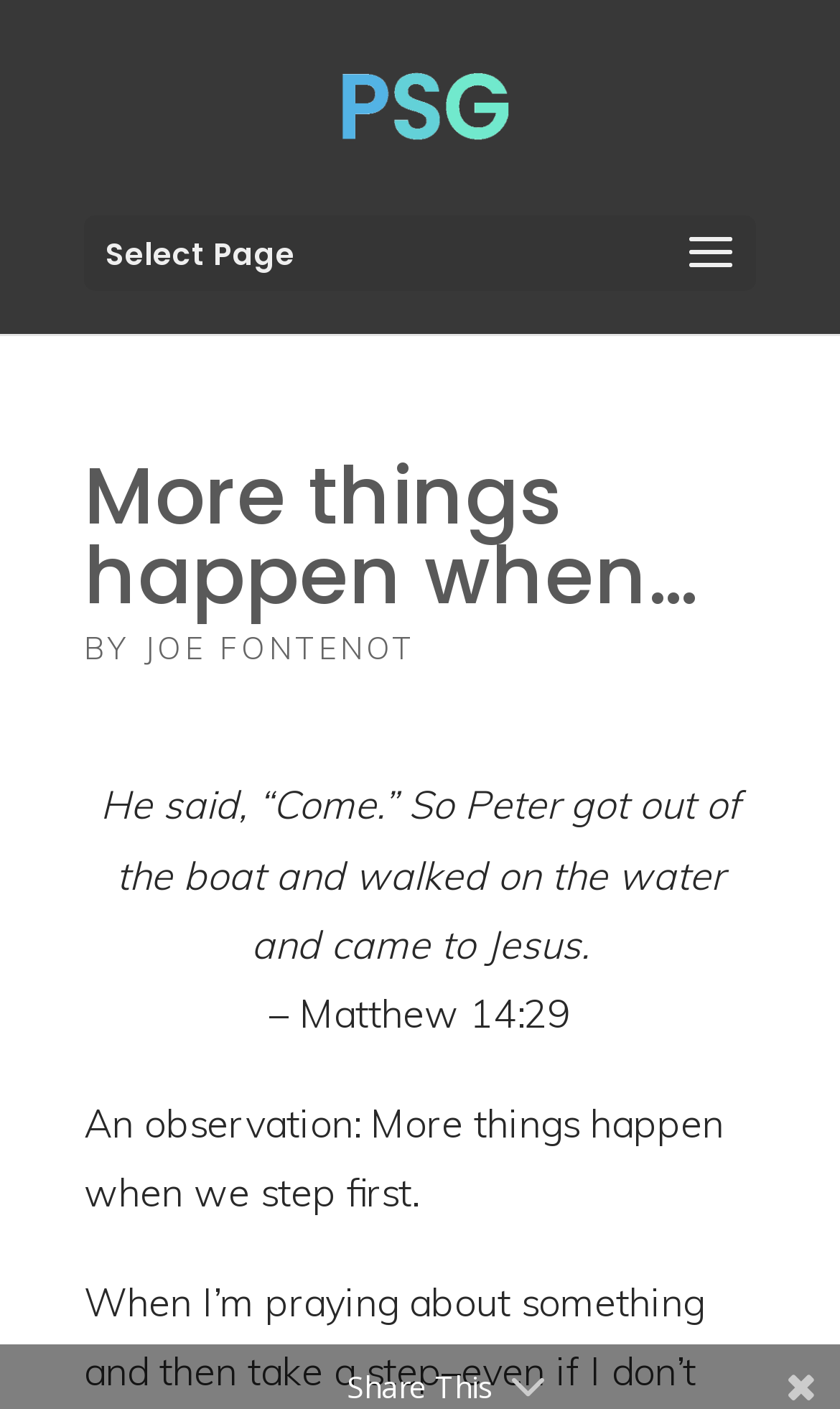Determine the bounding box for the UI element described here: "alt="Practical Spiritual Growth"".

[0.404, 0.055, 0.608, 0.093]